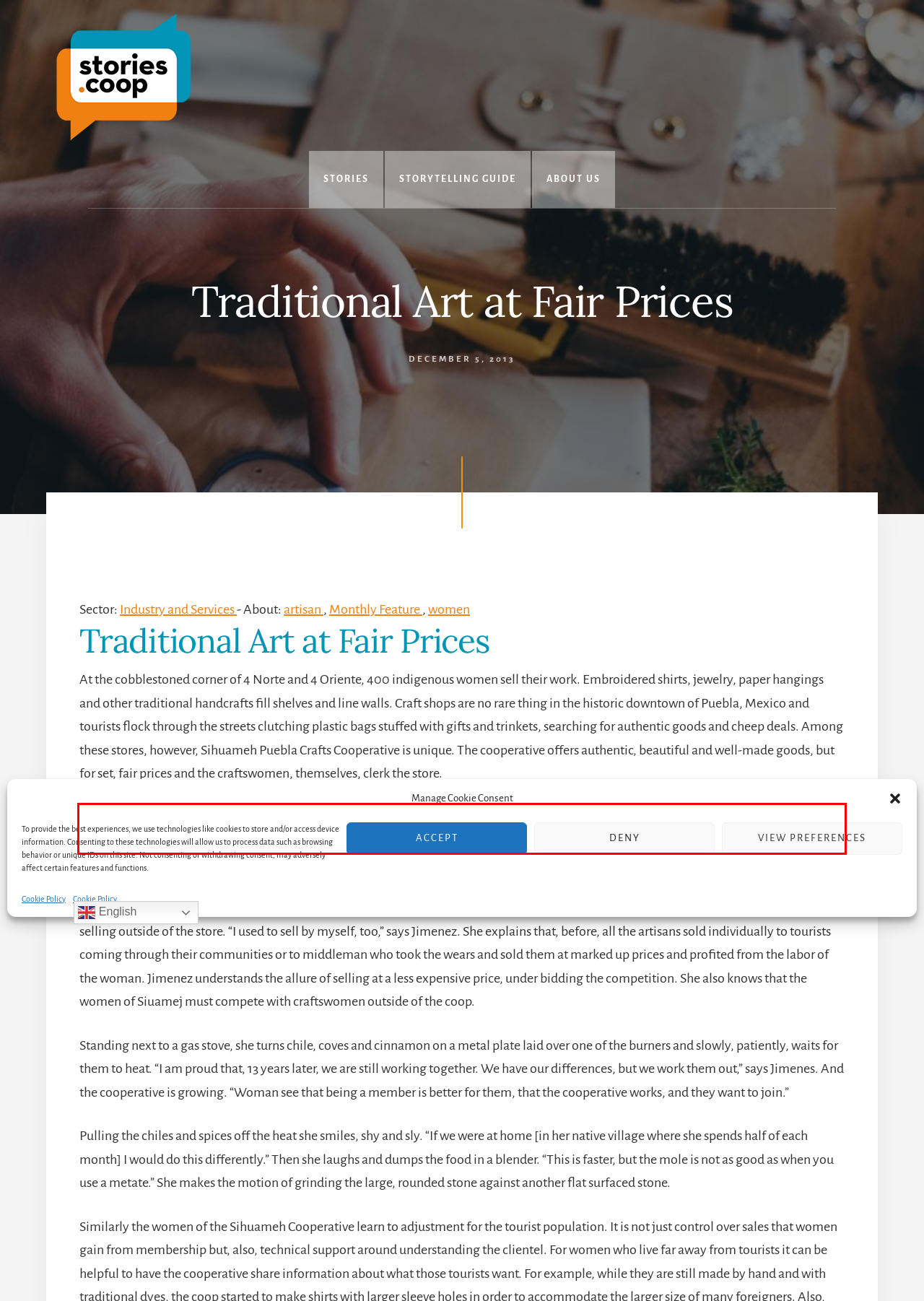Please perform OCR on the text within the red rectangle in the webpage screenshot and return the text content.

Maria Jimenez, craftswoman and cooperative leader, invites me into her family’s apartment just around the corner from 4th and 4th. She makes mole, anticipating a visit from her son’s padrino, while chatting about her experiences working with the cooperative.